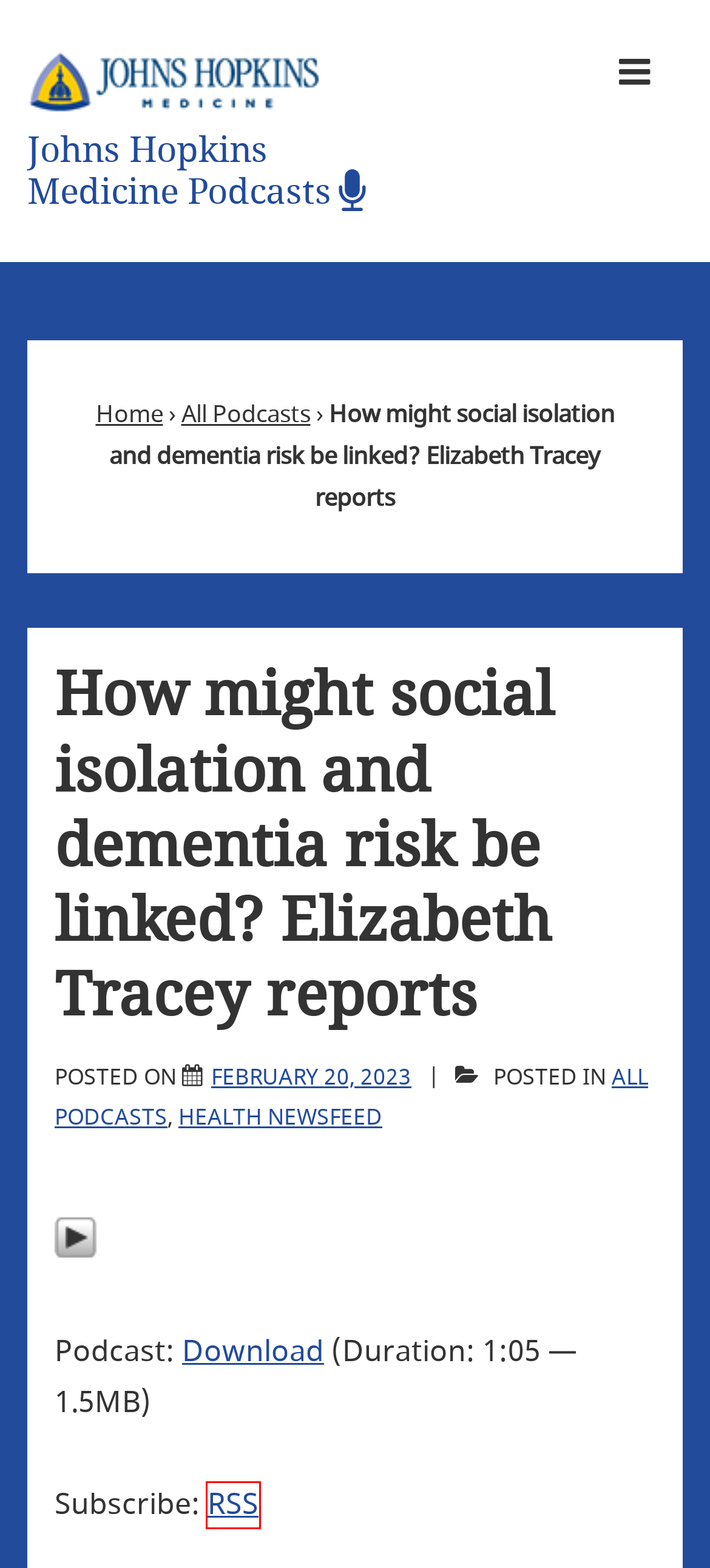You have a screenshot of a webpage with a red rectangle bounding box. Identify the best webpage description that corresponds to the new webpage after clicking the element within the red bounding box. Here are the candidates:
A. Research – Johns Hopkins Medicine Podcasts
B. All Podcasts – Johns Hopkins Medicine Podcasts
C. Johns Hopkins Medicine
D. Johns Hopkins Medicine Podcasts
E. Surgical Care – Johns Hopkins Medicine Podcasts
F. Breast Health – Johns Hopkins Medicine Podcasts
G. Chronic Disease – Johns Hopkins Medicine Podcasts
H. Health Newsfeed – Johns Hopkins Medicine Podcasts

C